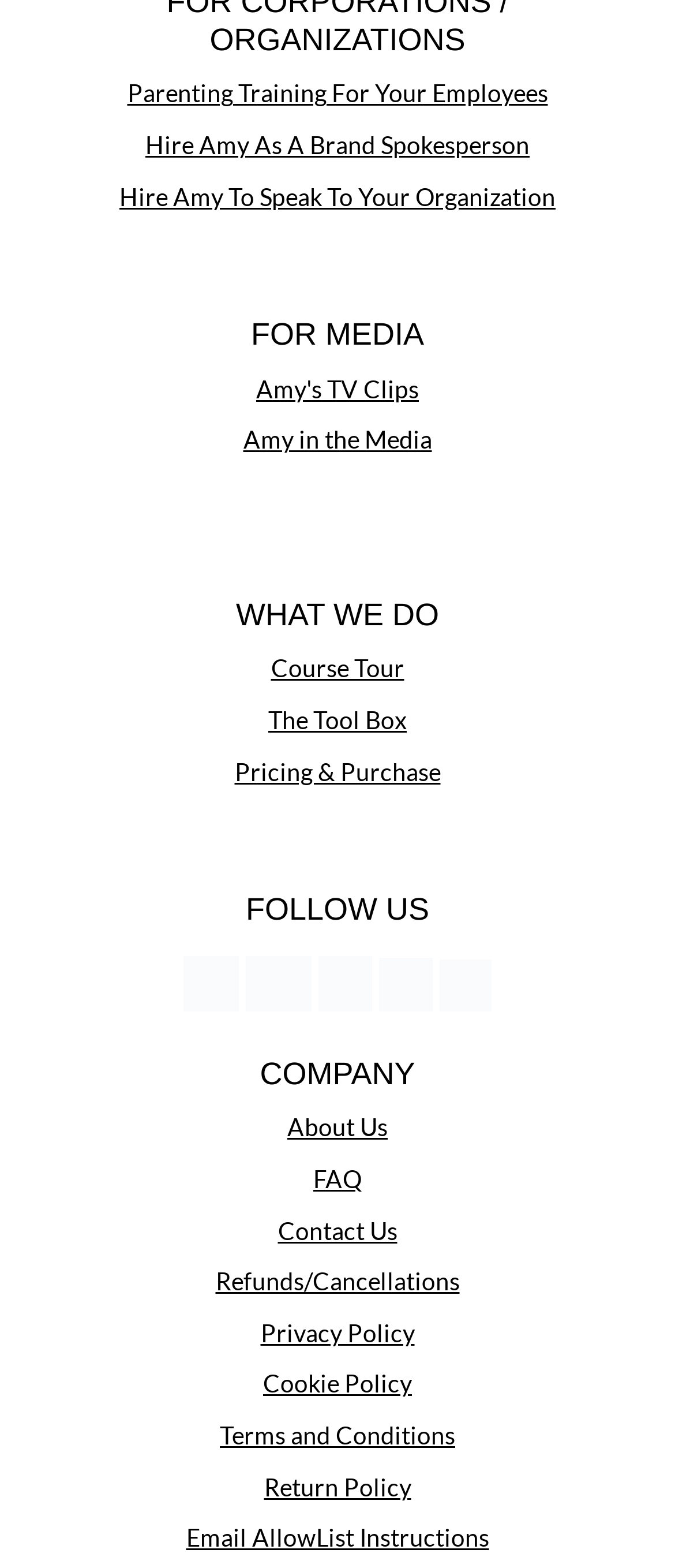Pinpoint the bounding box coordinates of the element that must be clicked to accomplish the following instruction: "Take a course tour". The coordinates should be in the format of four float numbers between 0 and 1, i.e., [left, top, right, bottom].

[0.401, 0.417, 0.599, 0.436]